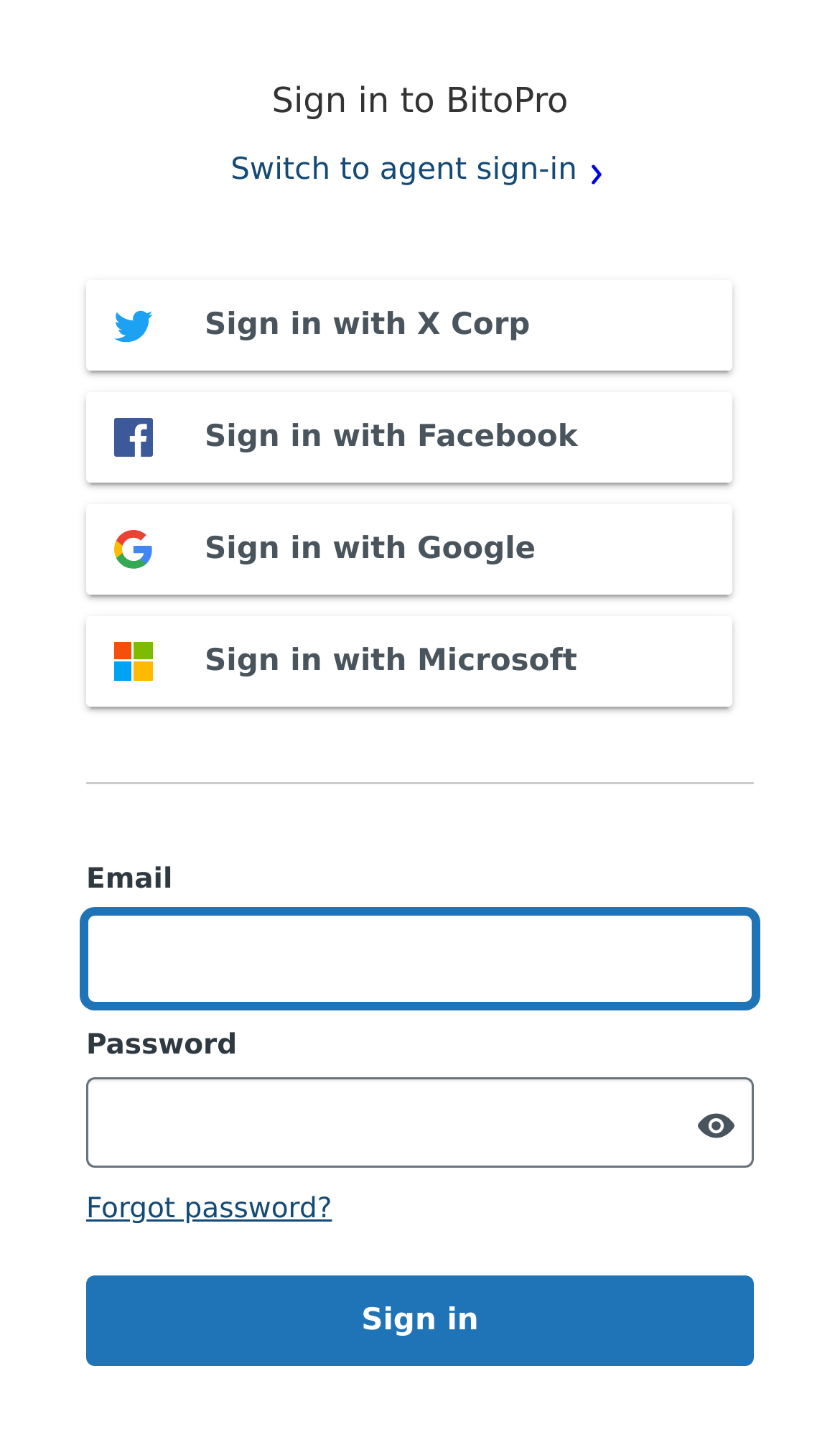Indicate the bounding box coordinates of the clickable region to achieve the following instruction: "Enter email."

[0.103, 0.637, 0.897, 0.7]